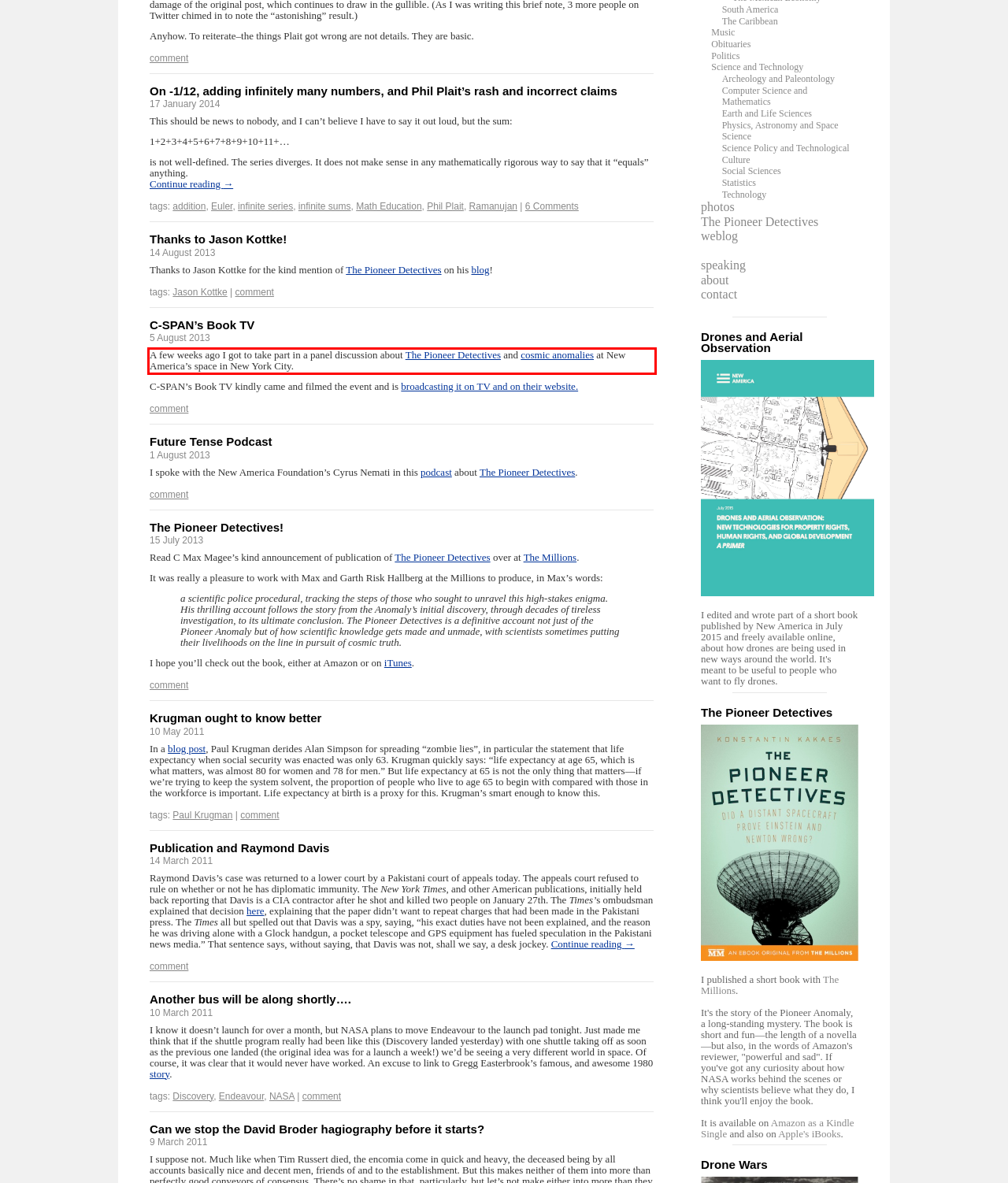Please recognize and transcribe the text located inside the red bounding box in the webpage image.

A few weeks ago I got to take part in a panel discussion about The Pioneer Detectives and cosmic anomalies at New America’s space in New York City.